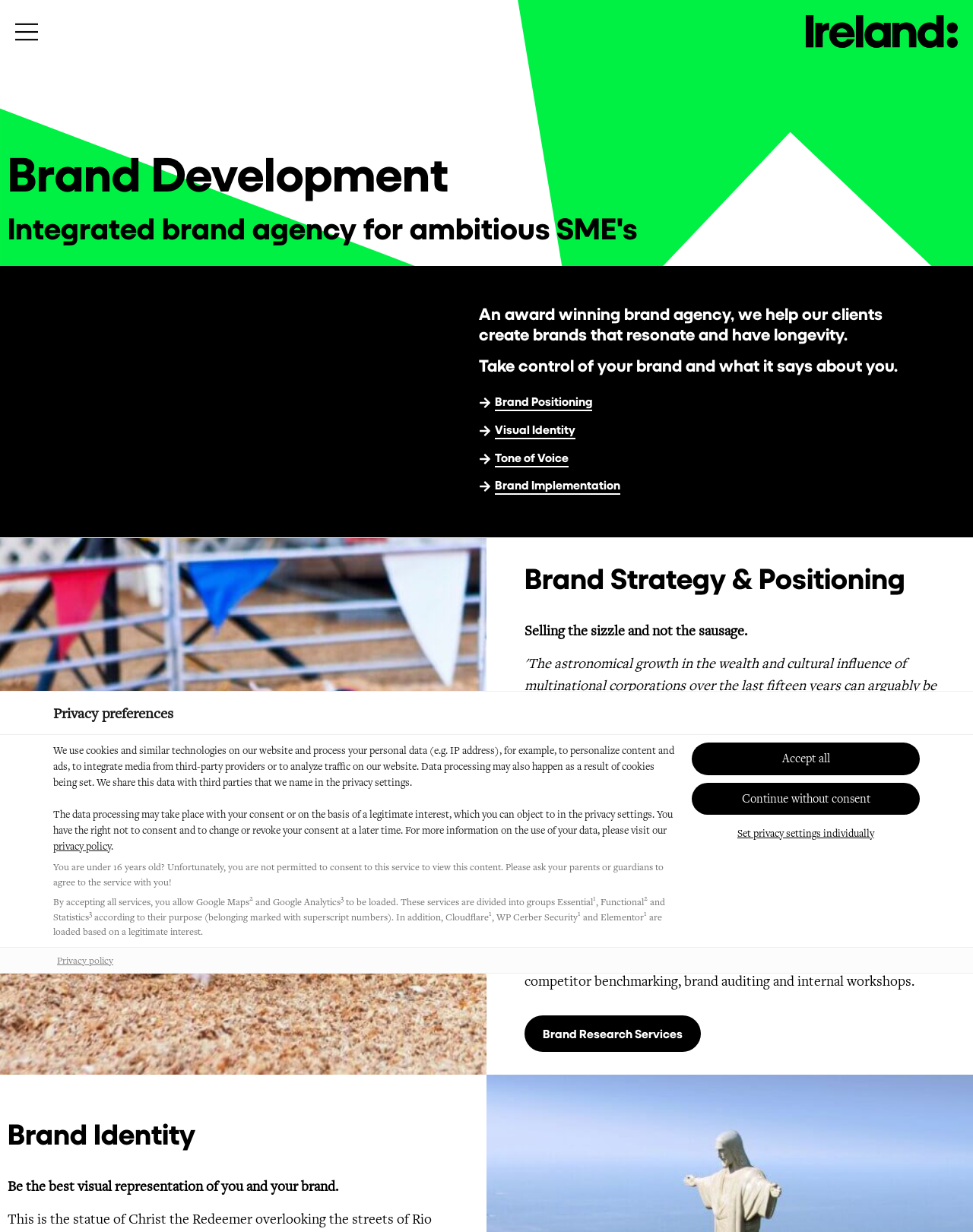Provide a brief response in the form of a single word or phrase:
What is the purpose of the 'Brand Research Services' link?

To learn about brand research techniques